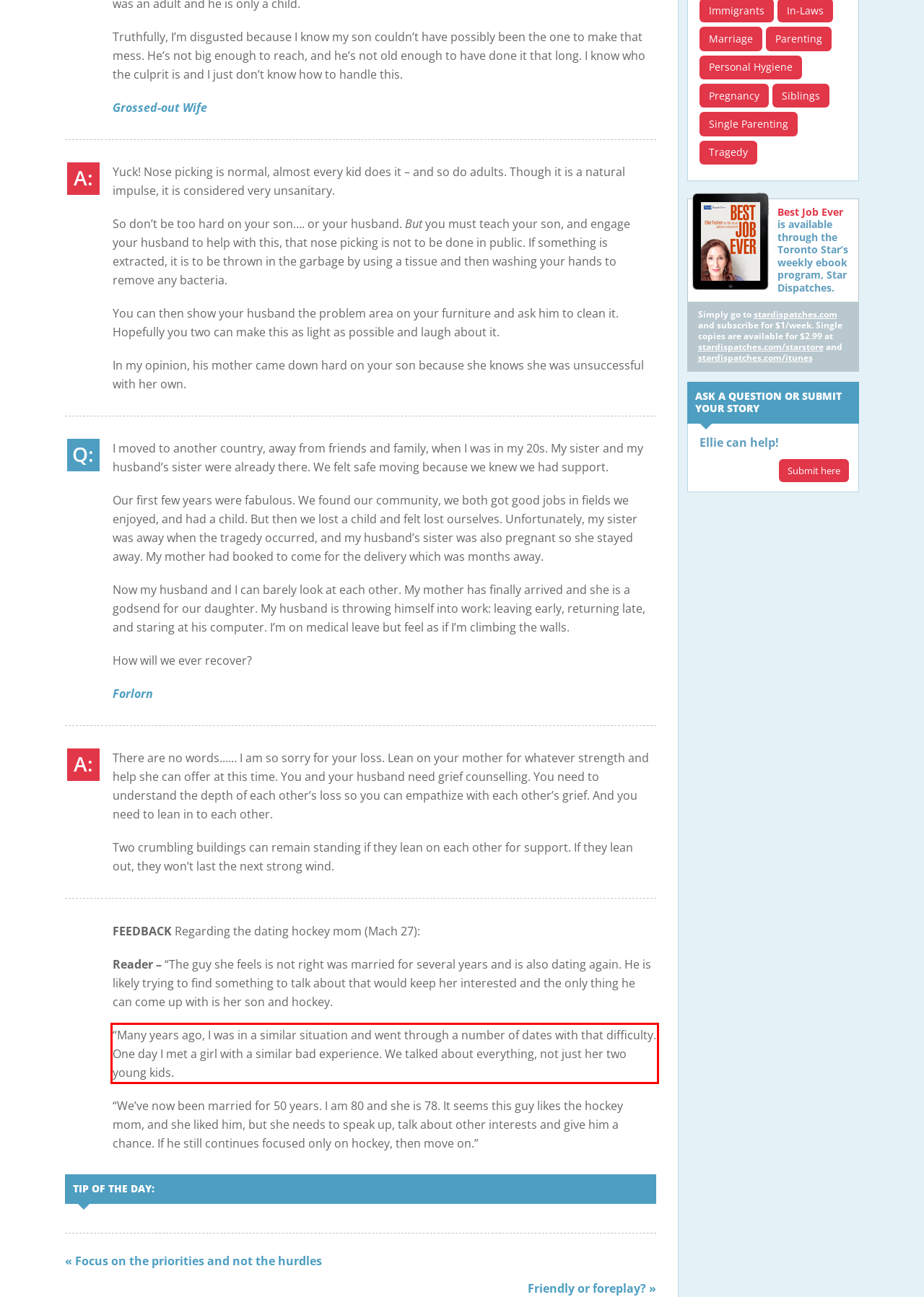Identify and transcribe the text content enclosed by the red bounding box in the given screenshot.

“Many years ago, I was in a similar situation and went through a number of dates with that difficulty. One day I met a girl with a similar bad experience. We talked about everything, not just her two young kids.